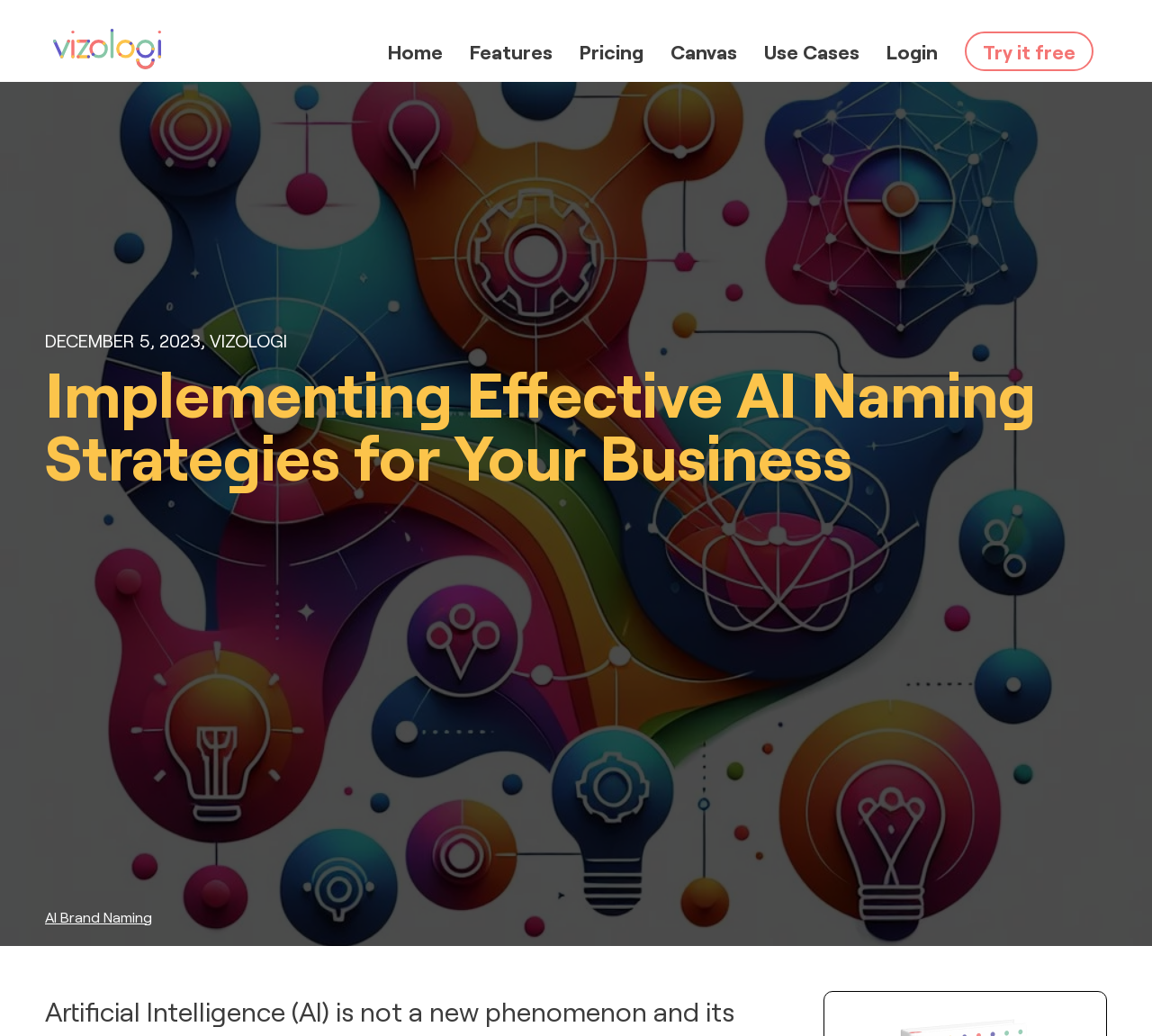Please specify the bounding box coordinates of the region to click in order to perform the following instruction: "login to account".

[0.77, 0.03, 0.814, 0.053]